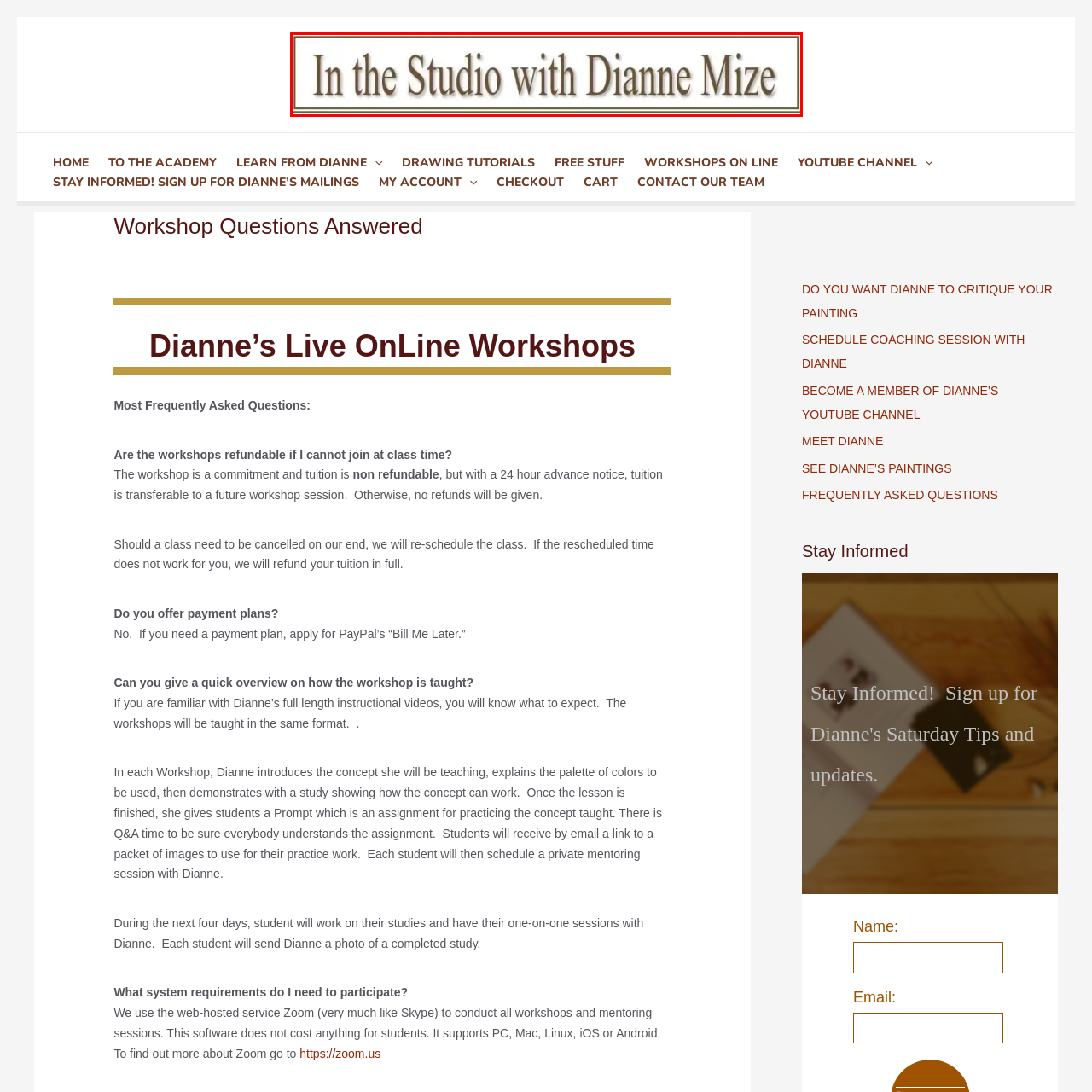Explain in detail what is depicted in the image within the red-bordered box.

The image features the title "In the Studio with Dianne Mize," elegantly presented in a serif font that conveys a sense of artistic gravitas. The title is framed with a subtle border, enhancing its prominence and inviting viewers to engage with the content. This imagery sets the stage for a focused exploration of Dianne Mize's artistic processes and workshops, emphasizing the intimate and personalized learning experience she offers. The overall design reflects a dedication to creativity, aiming to attract aspiring artists and those interested in honing their skills in a supportive environment.